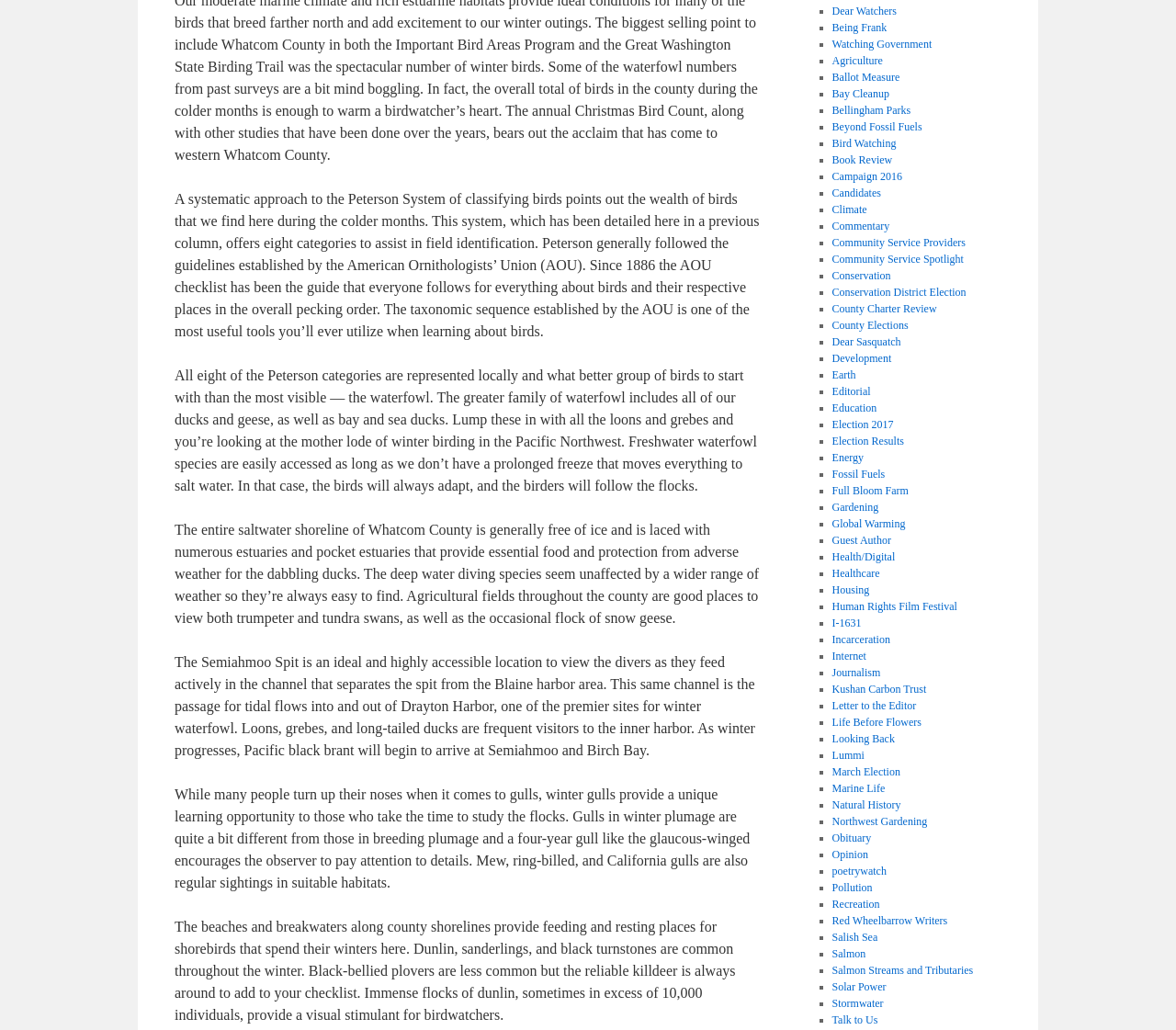Please specify the coordinates of the bounding box for the element that should be clicked to carry out this instruction: "Check out 'Healthcare'". The coordinates must be four float numbers between 0 and 1, formatted as [left, top, right, bottom].

[0.707, 0.55, 0.748, 0.563]